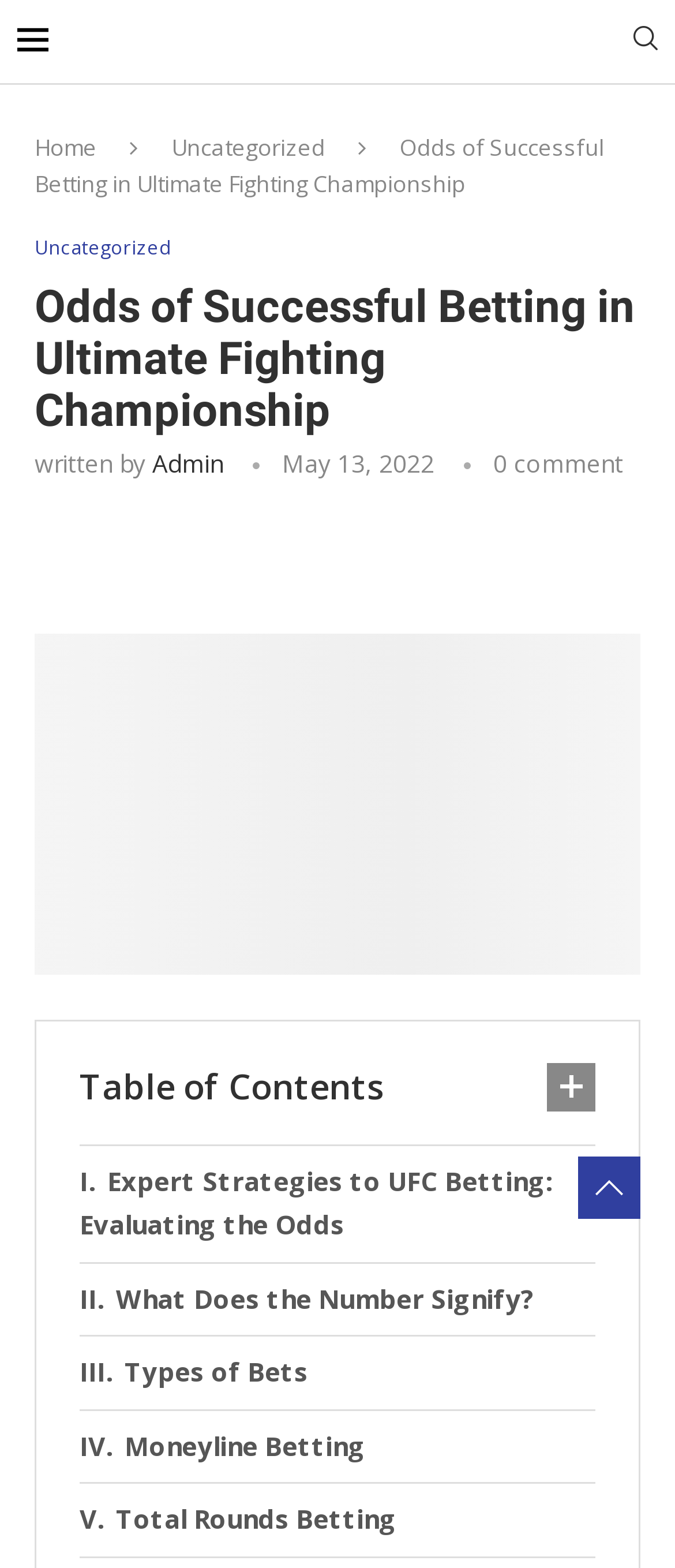Using the provided element description, identify the bounding box coordinates as (top-left x, top-left y, bottom-right x, bottom-right y). Ensure all values are between 0 and 1. Description: Types of Bets

[0.118, 0.853, 0.882, 0.899]